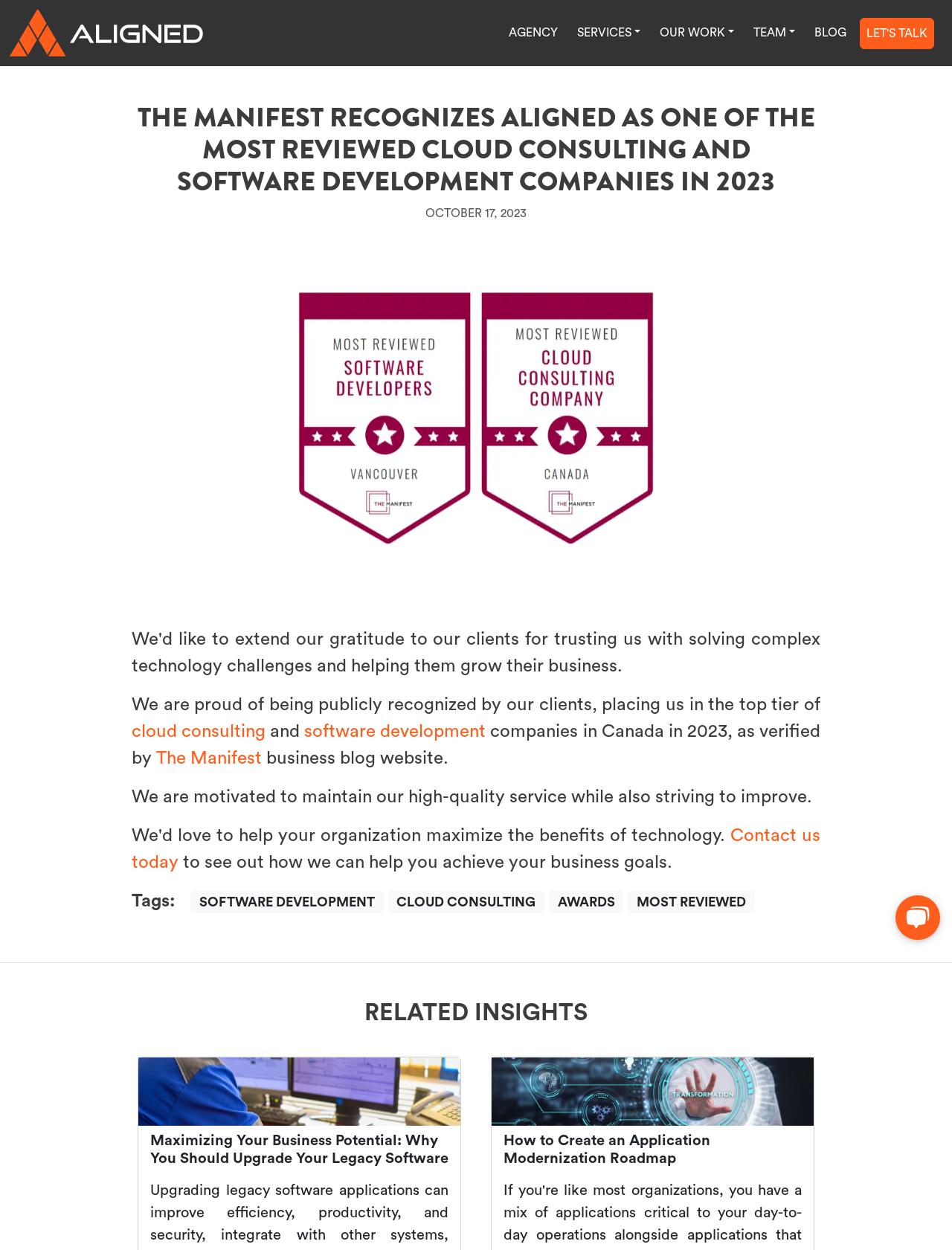Identify the bounding box coordinates of the clickable section necessary to follow the following instruction: "Visit 'TechTarget ComputerWeekly.com'". The coordinates should be presented as four float numbers from 0 to 1, i.e., [left, top, right, bottom].

None